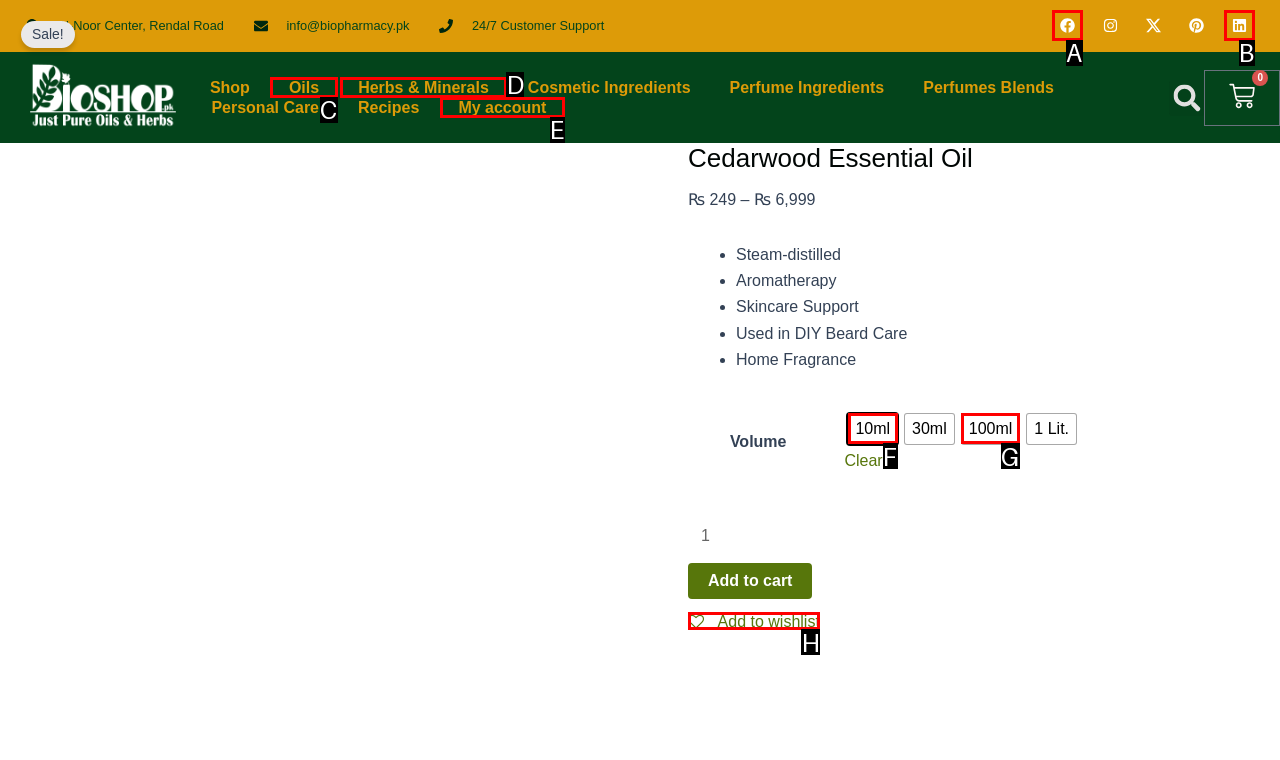Choose the letter of the UI element that aligns with the following description: Add to wishlist
State your answer as the letter from the listed options.

H